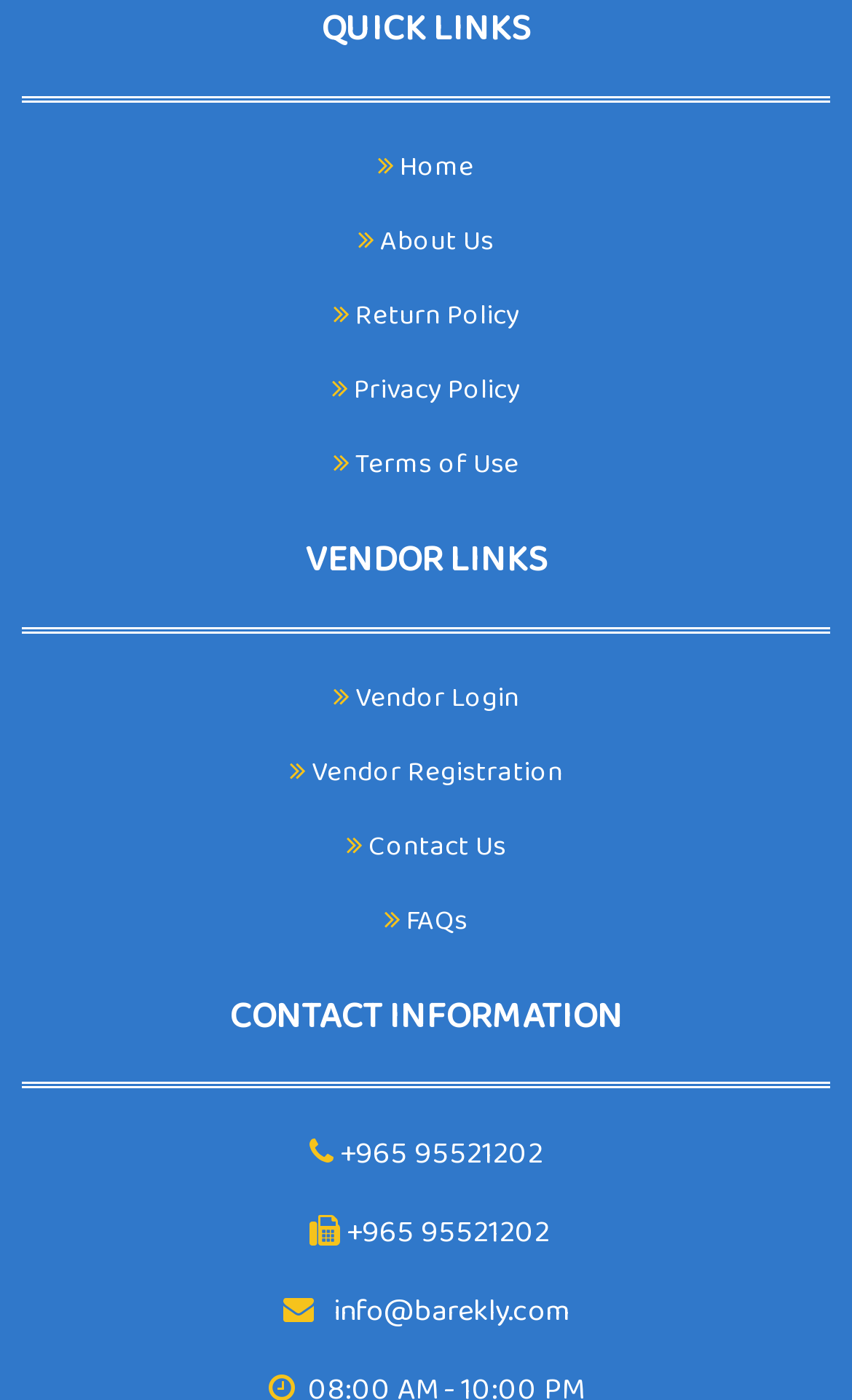What is the email address listed?
Please analyze the image and answer the question with as much detail as possible.

I looked for the contact information section and found the email address 'info@barekly.com' listed under the 'CONTACT INFORMATION' heading.